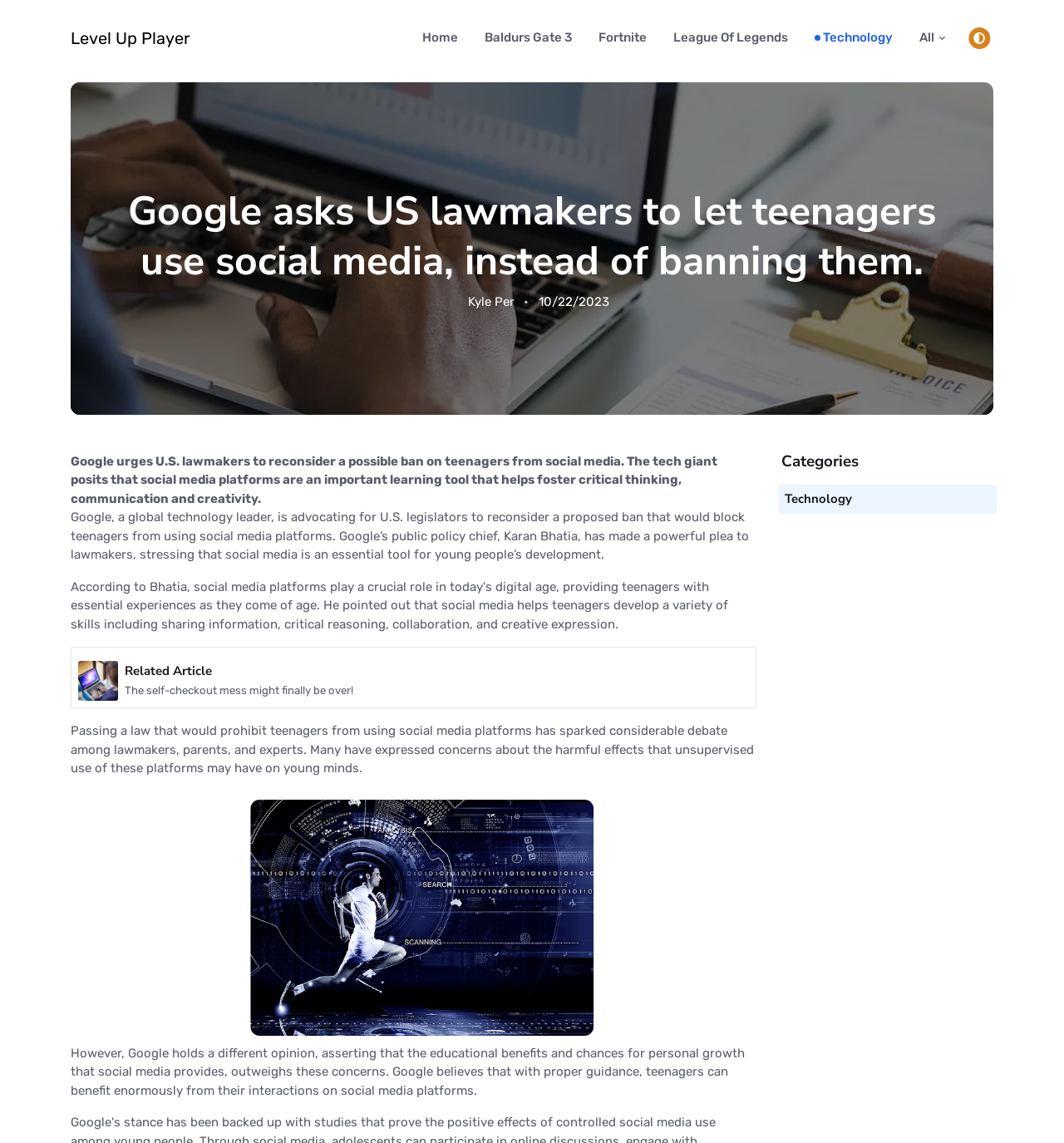Show the bounding box coordinates for the HTML element described as: "Technology".

[0.738, 0.429, 0.801, 0.444]